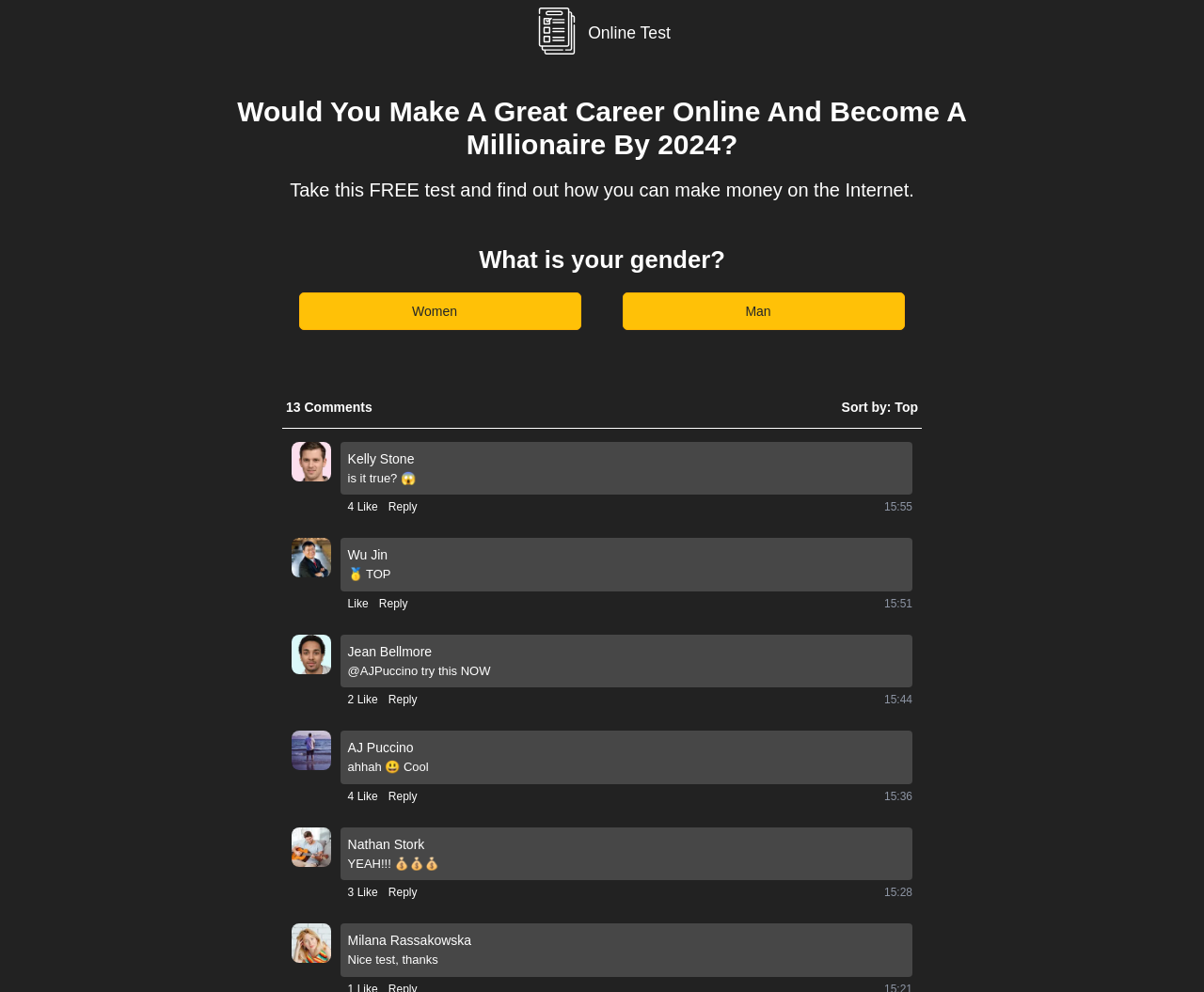Look at the image and answer the question in detail:
What is the purpose of the survey?

The purpose of the survey can be understood from the meta description which states that the survey seeks opinions on key topics, allowing users to contribute to the understanding of these topics.